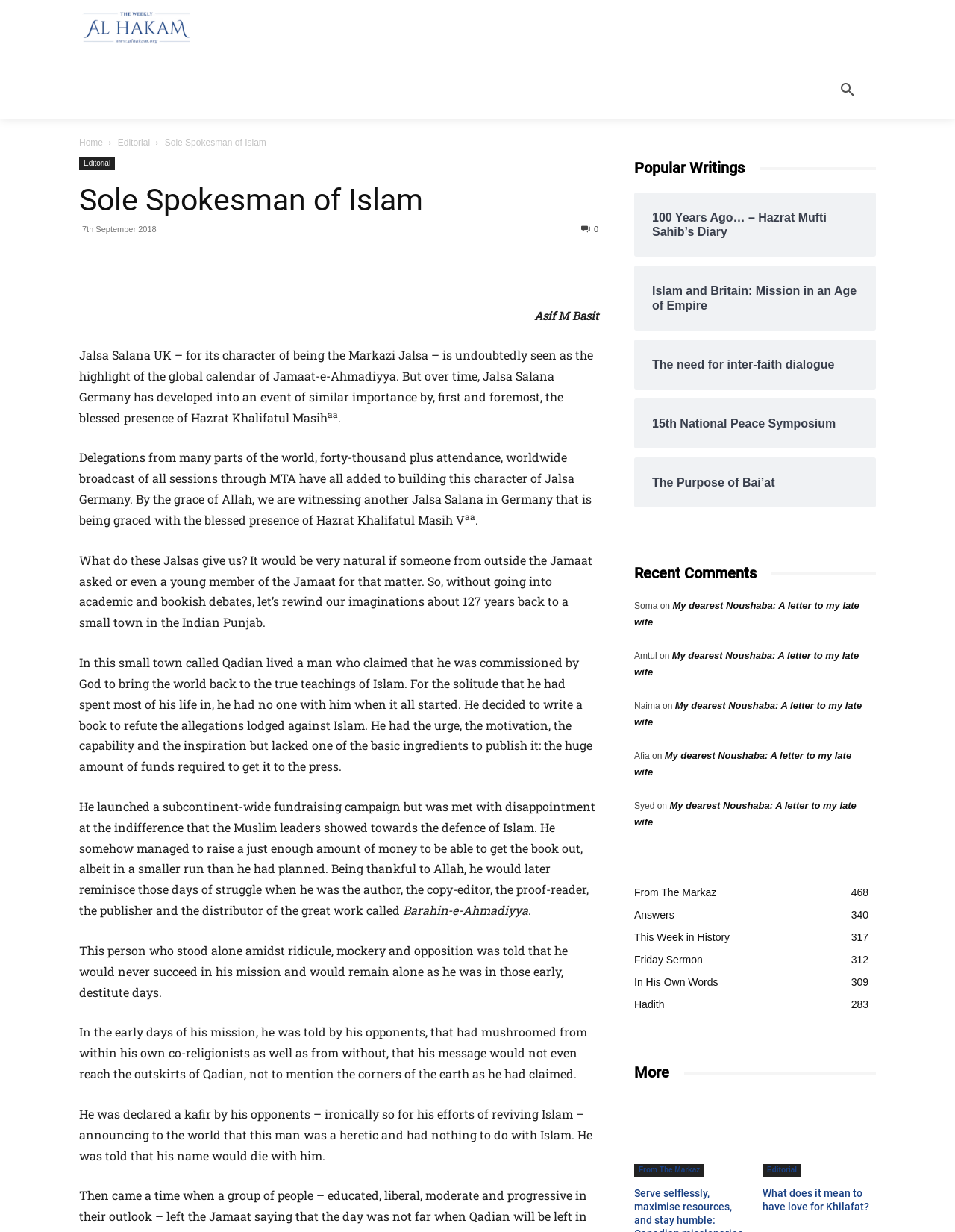Determine the bounding box coordinates for the clickable element required to fulfill the instruction: "Search for something". Provide the coordinates as four float numbers between 0 and 1, i.e., [left, top, right, bottom].

[0.856, 0.048, 0.919, 0.097]